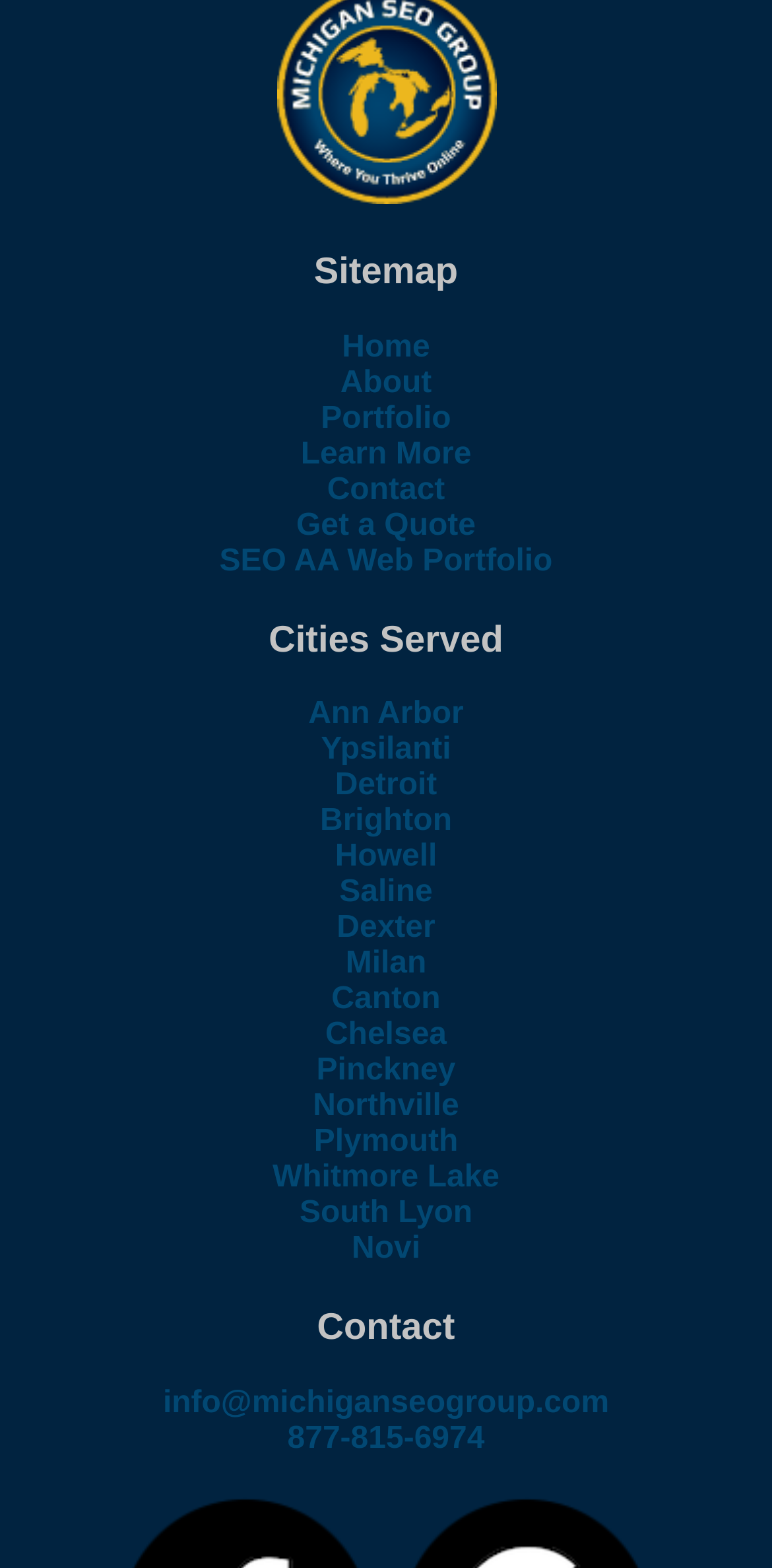Answer the following query with a single word or phrase:
How many main sections are there in the webpage?

3